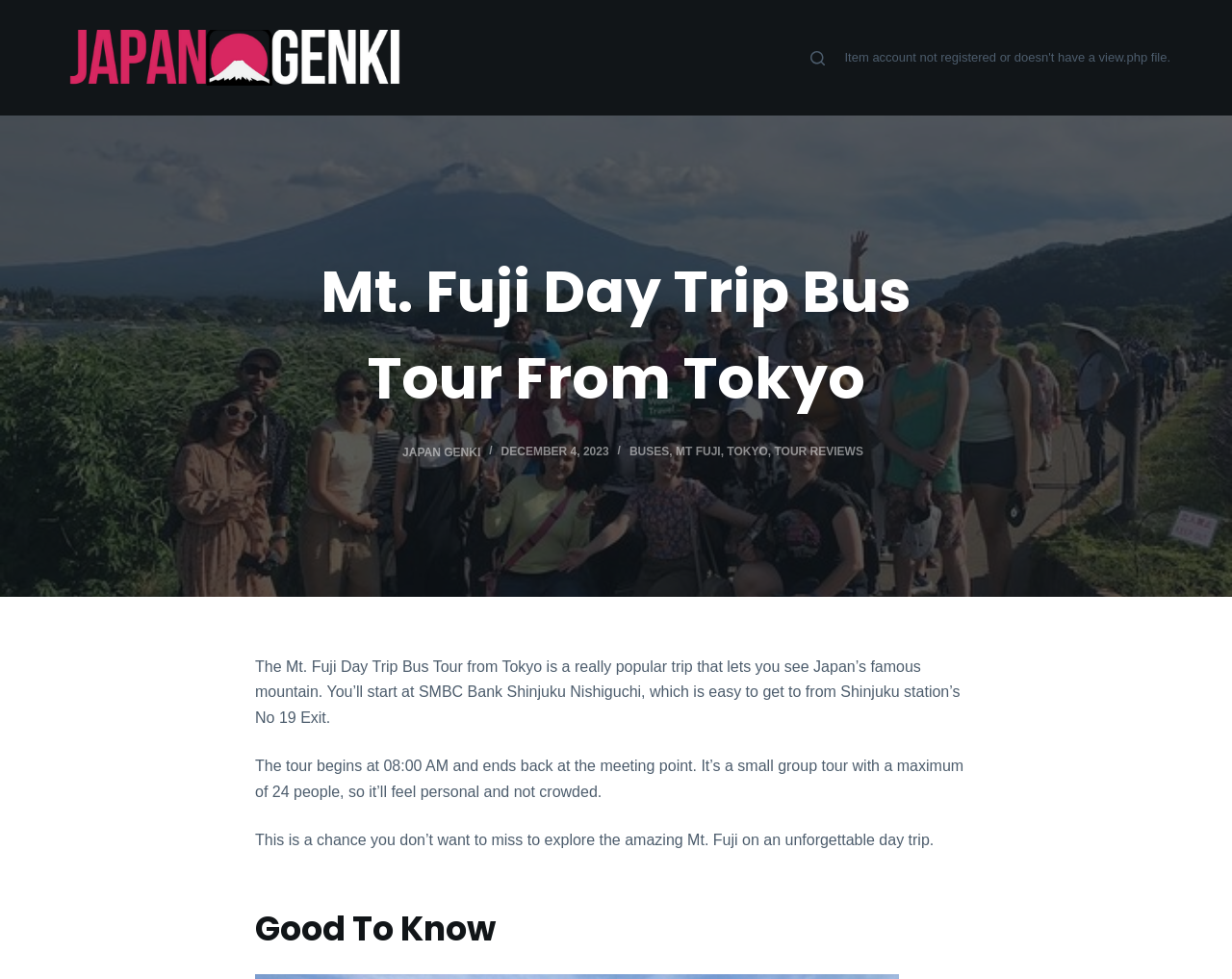Please determine the main heading text of this webpage.

Mt. Fuji Day Trip Bus Tour From Tokyo